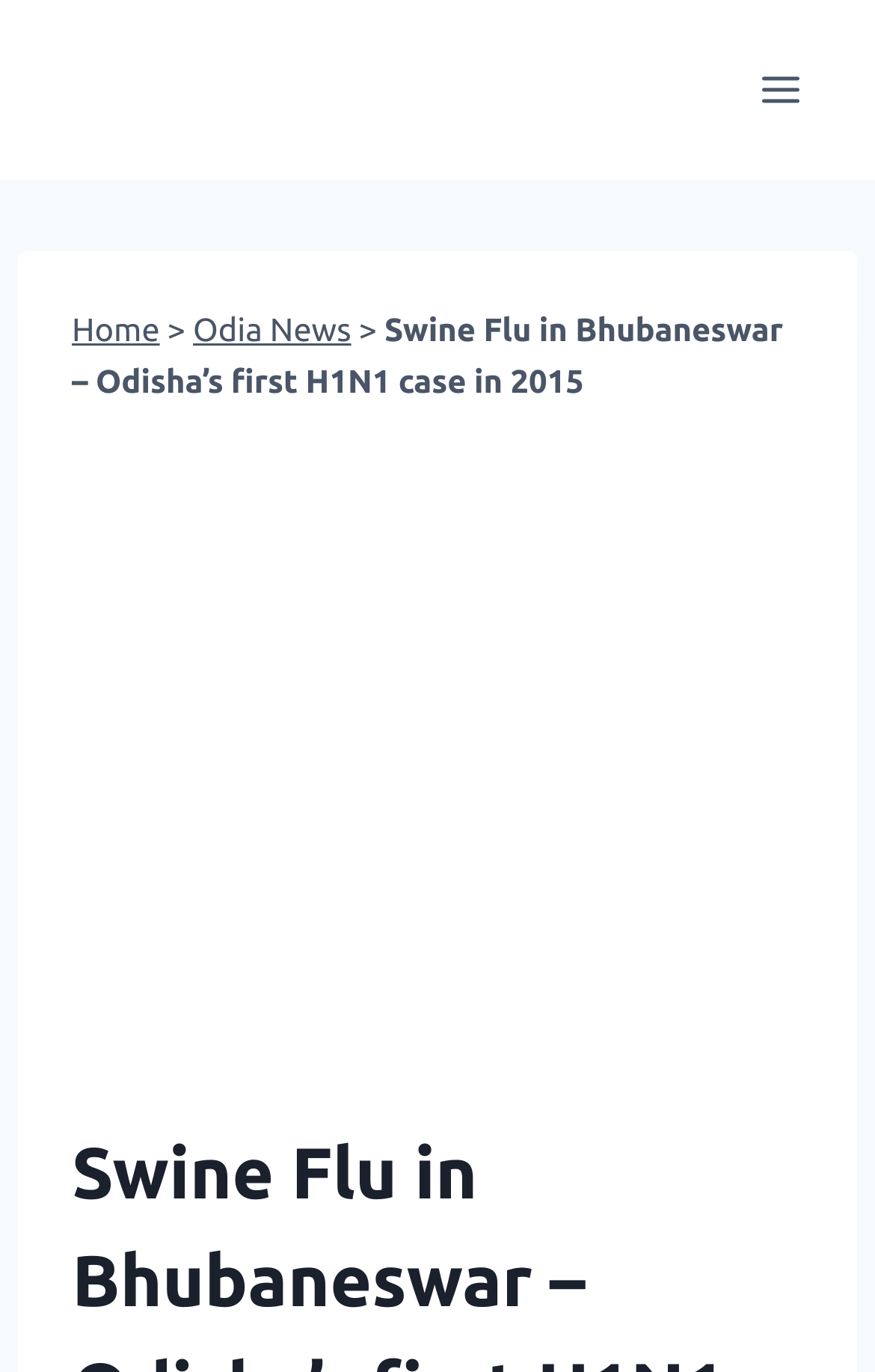What is the name of the website?
Using the details shown in the screenshot, provide a comprehensive answer to the question.

The name of the website can be found in the top-left corner of the webpage, where there is a link with the text 'Incredible Orissa' and an image with the same name.